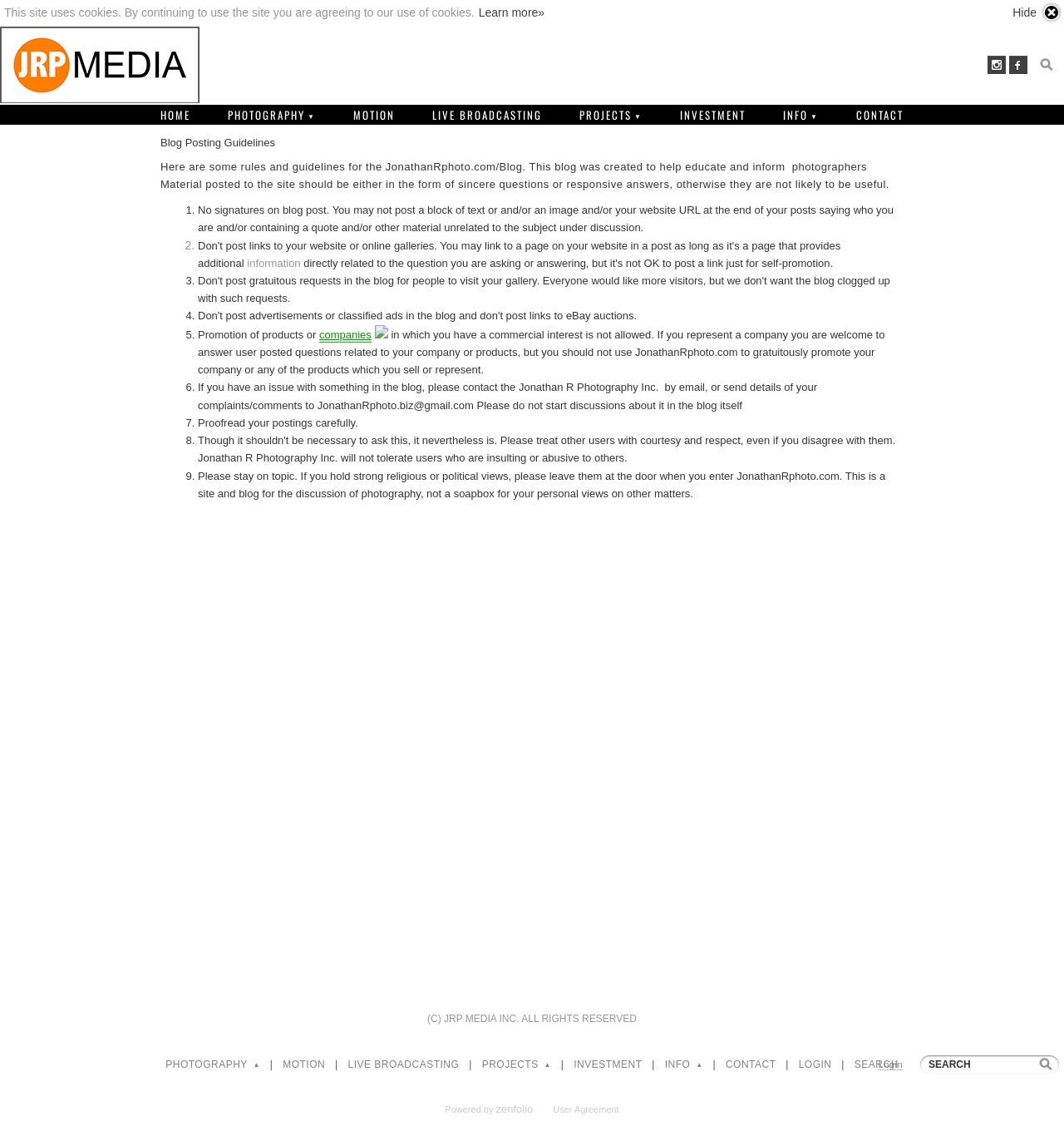Please respond in a single word or phrase: 
What is not allowed in blog posts?

Promotion of products or companies